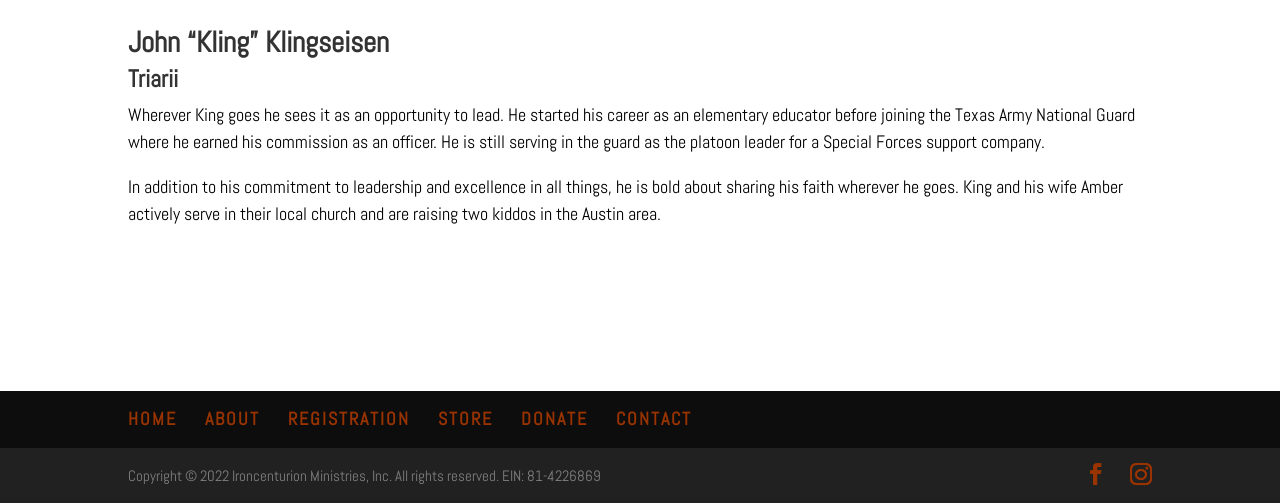Please identify the bounding box coordinates of the element's region that I should click in order to complete the following instruction: "go to home page". The bounding box coordinates consist of four float numbers between 0 and 1, i.e., [left, top, right, bottom].

[0.1, 0.809, 0.138, 0.855]